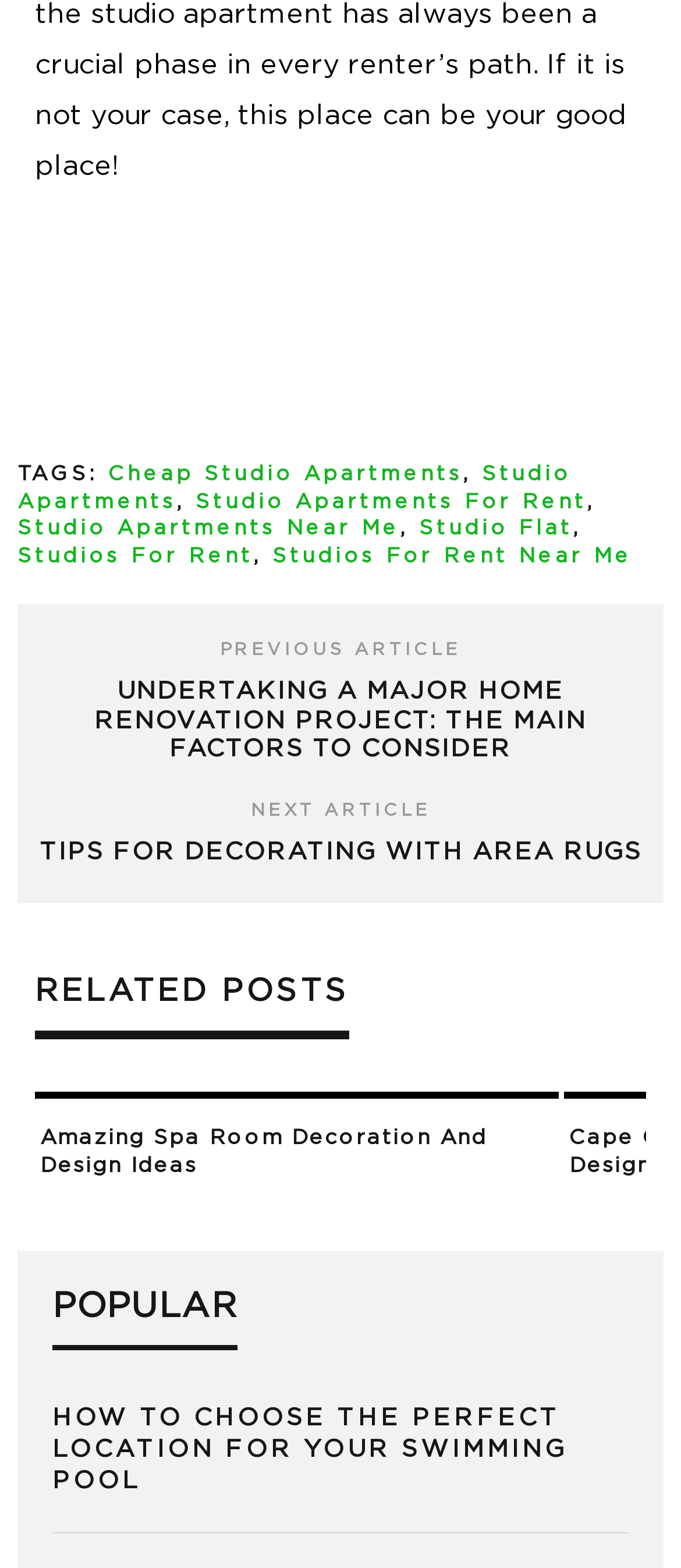Locate the bounding box coordinates of the clickable region necessary to complete the following instruction: "Go to the next article". Provide the coordinates in the format of four float numbers between 0 and 1, i.e., [left, top, right, bottom].

[0.368, 0.511, 0.632, 0.523]